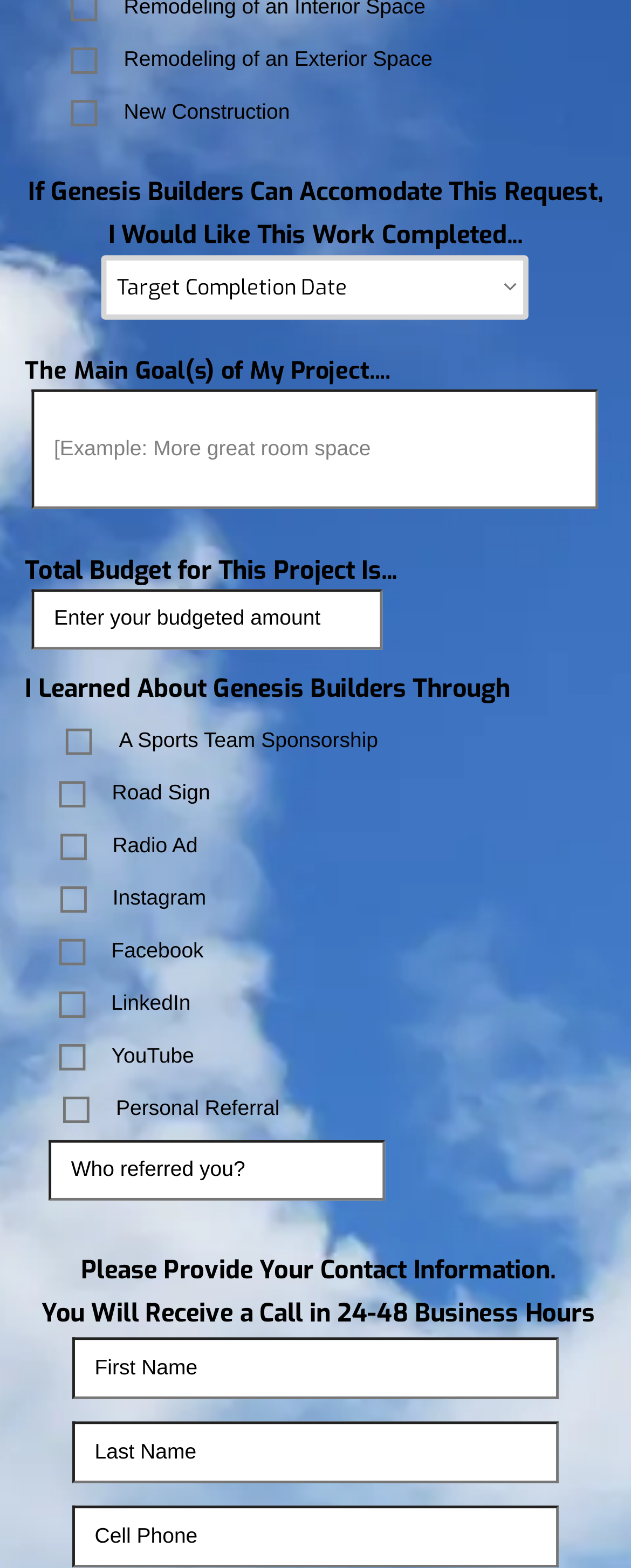Please predict the bounding box coordinates (top-left x, top-left y, bottom-right x, bottom-right y) for the UI element in the screenshot that fits the description: name="q10_nameOf" placeholder="Who referred you?"

[0.077, 0.727, 0.61, 0.766]